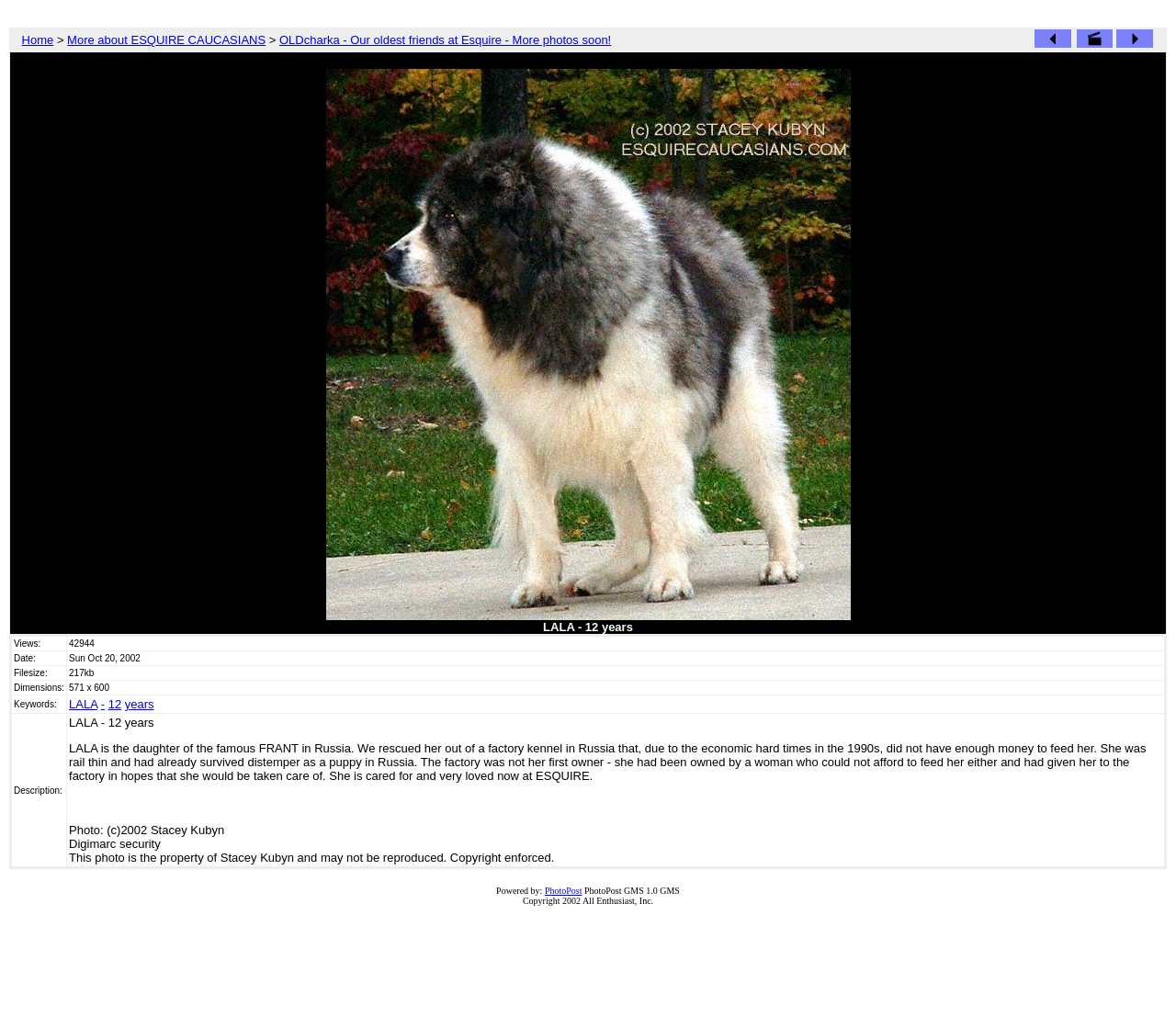By analyzing the image, answer the following question with a detailed response: How old is LALA?

The age of LALA is mentioned in the text as 'LALA - 12 years' which indicates that she is 12 years old.